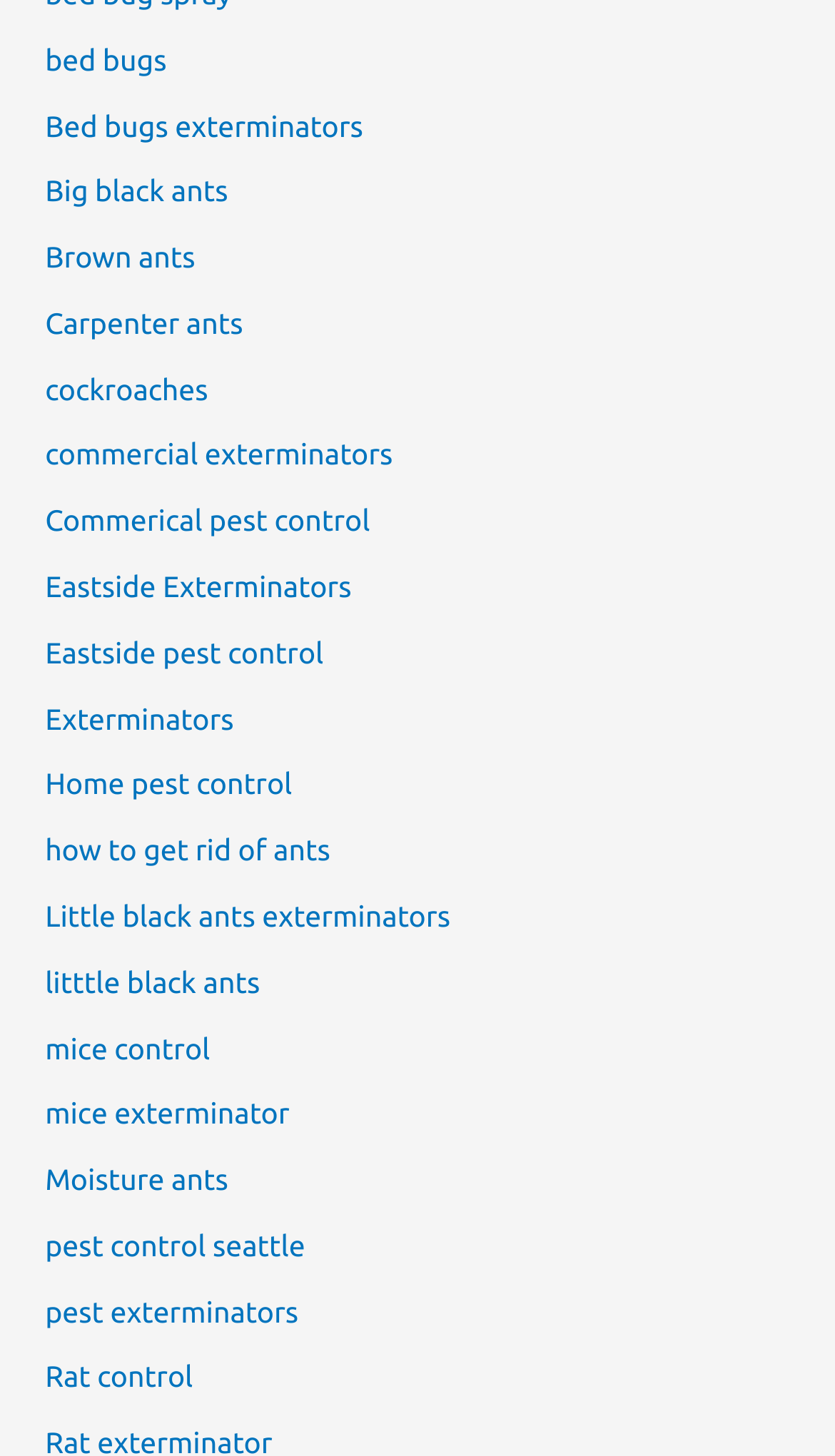Determine the bounding box coordinates for the UI element described. Format the coordinates as (top-left x, top-left y, bottom-right x, bottom-right y) and ensure all values are between 0 and 1. Element description: Rat control

[0.054, 0.934, 0.231, 0.957]